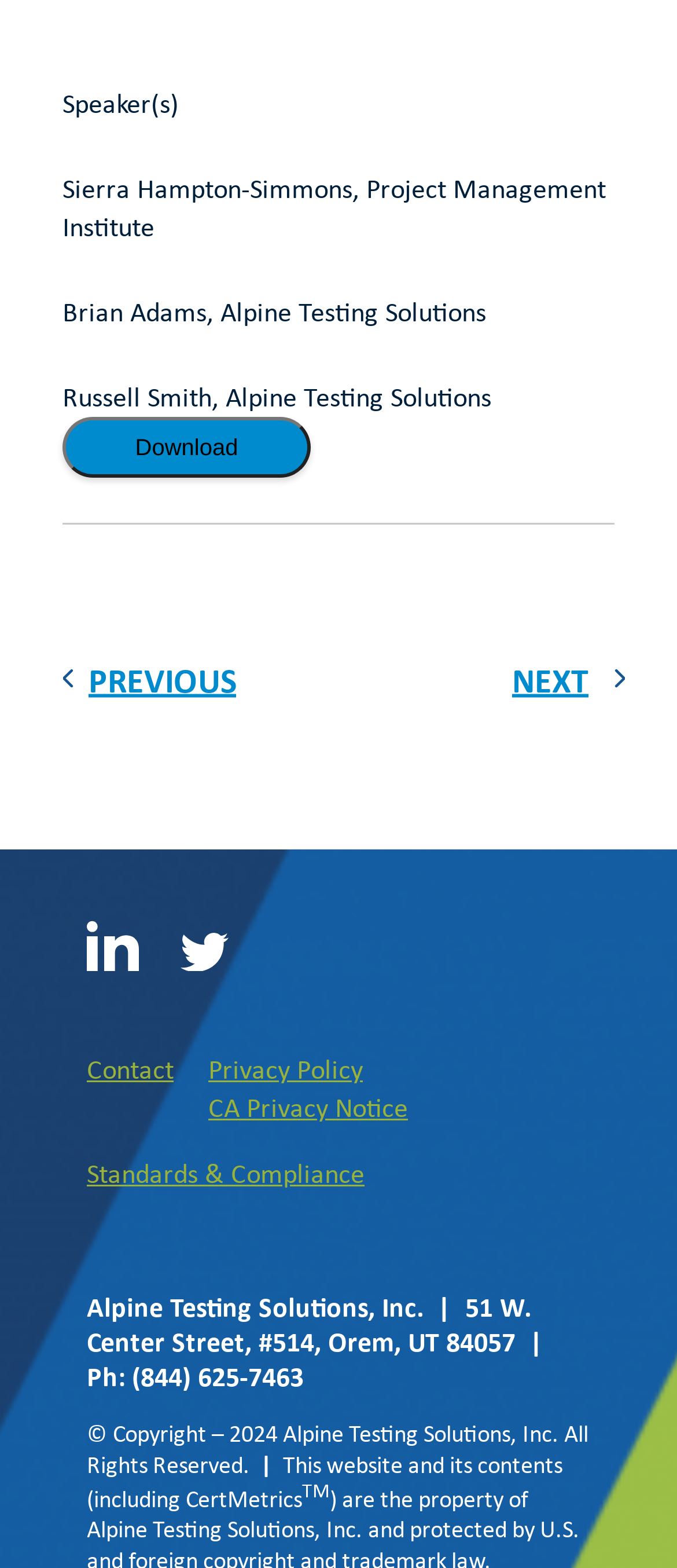What is the phone number of Alpine Testing Solutions?
Based on the screenshot, provide a one-word or short-phrase response.

(844) 625-7463